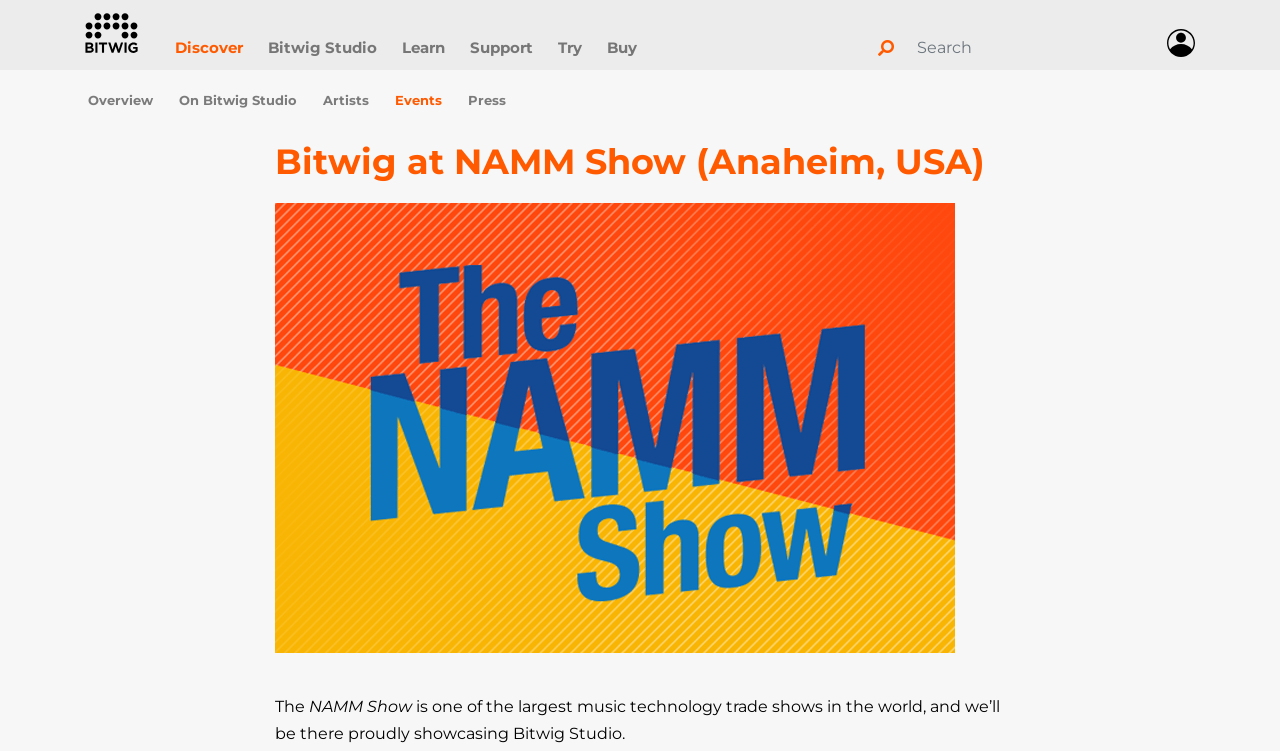Refer to the image and provide an in-depth answer to the question:
How many navigation links are there?

I counted the number of links in the top navigation bar, which are 'Discover', 'Bitwig Studio', 'Learn', 'Support', 'Try', 'Buy', and the searchbox icon.